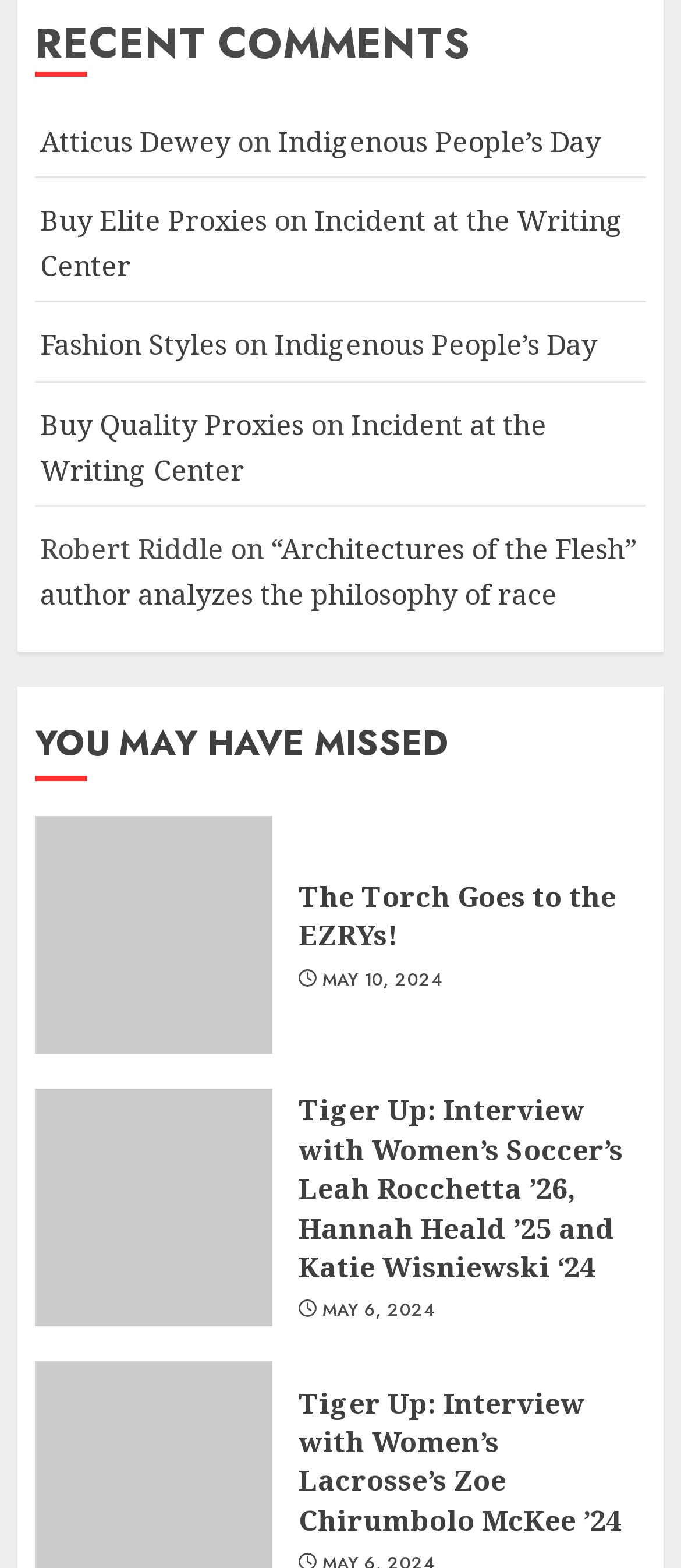Please give a succinct answer to the question in one word or phrase:
What is the date of the article 'Tiger Up: Interview with Women’s Lacrosse’s Zoe Chirumbolo McKee ’24'?

MAY 6, 2024